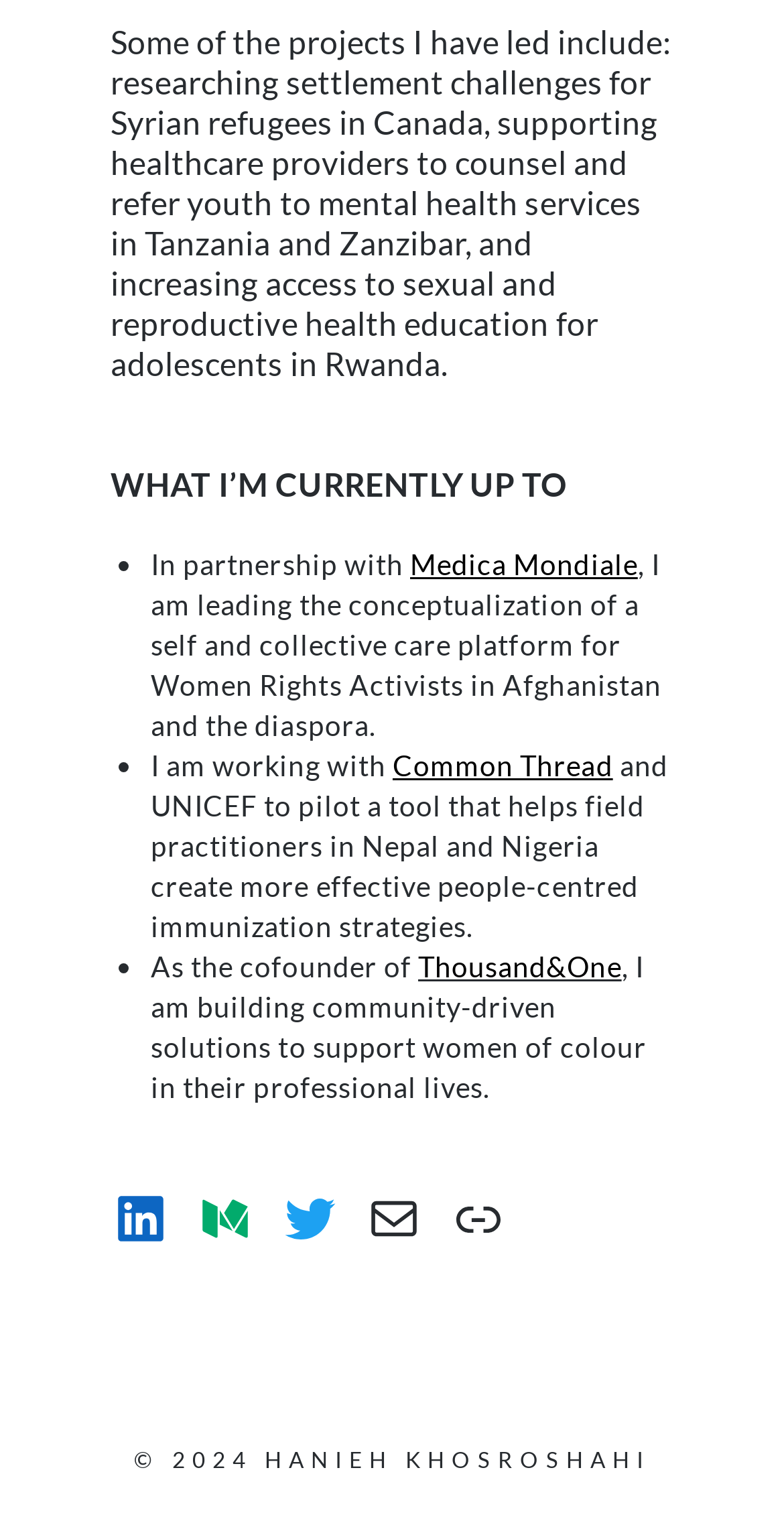Using the element description: "Medica Mondiale", determine the bounding box coordinates. The coordinates should be in the format [left, top, right, bottom], with values between 0 and 1.

[0.523, 0.359, 0.813, 0.382]